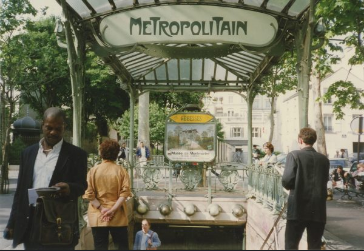What is the woman in the light-colored coat looking at?
We need a detailed and exhaustive answer to the question. Please elaborate.

The caption suggests that the woman is gazing upwards, potentially admiring the station's elegant architecture, which is a notable feature of the Abbesses stop in the Montmartre district.